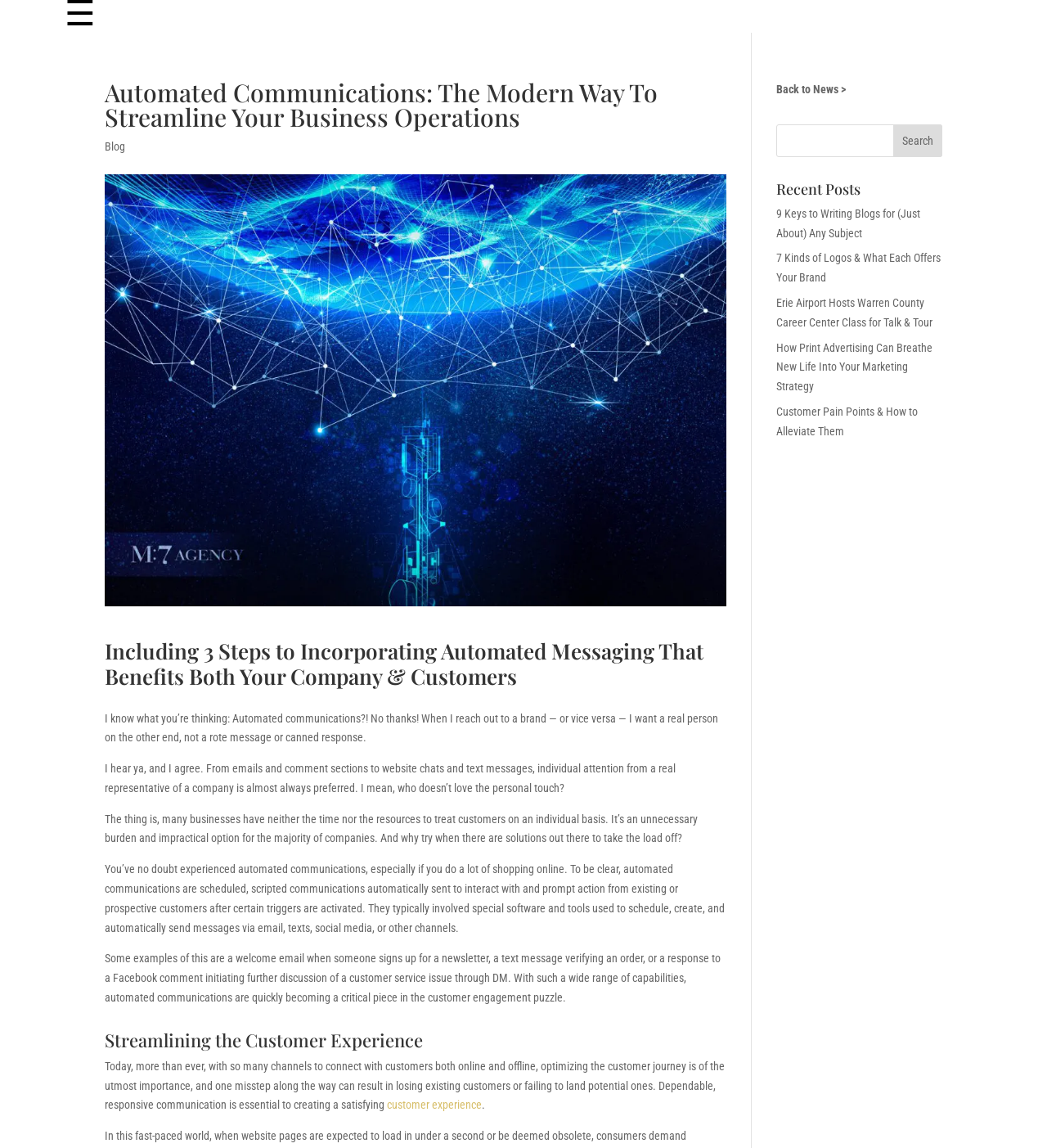Based on the element description: "customer experience", identify the UI element and provide its bounding box coordinates. Use four float numbers between 0 and 1, [left, top, right, bottom].

[0.37, 0.957, 0.46, 0.968]